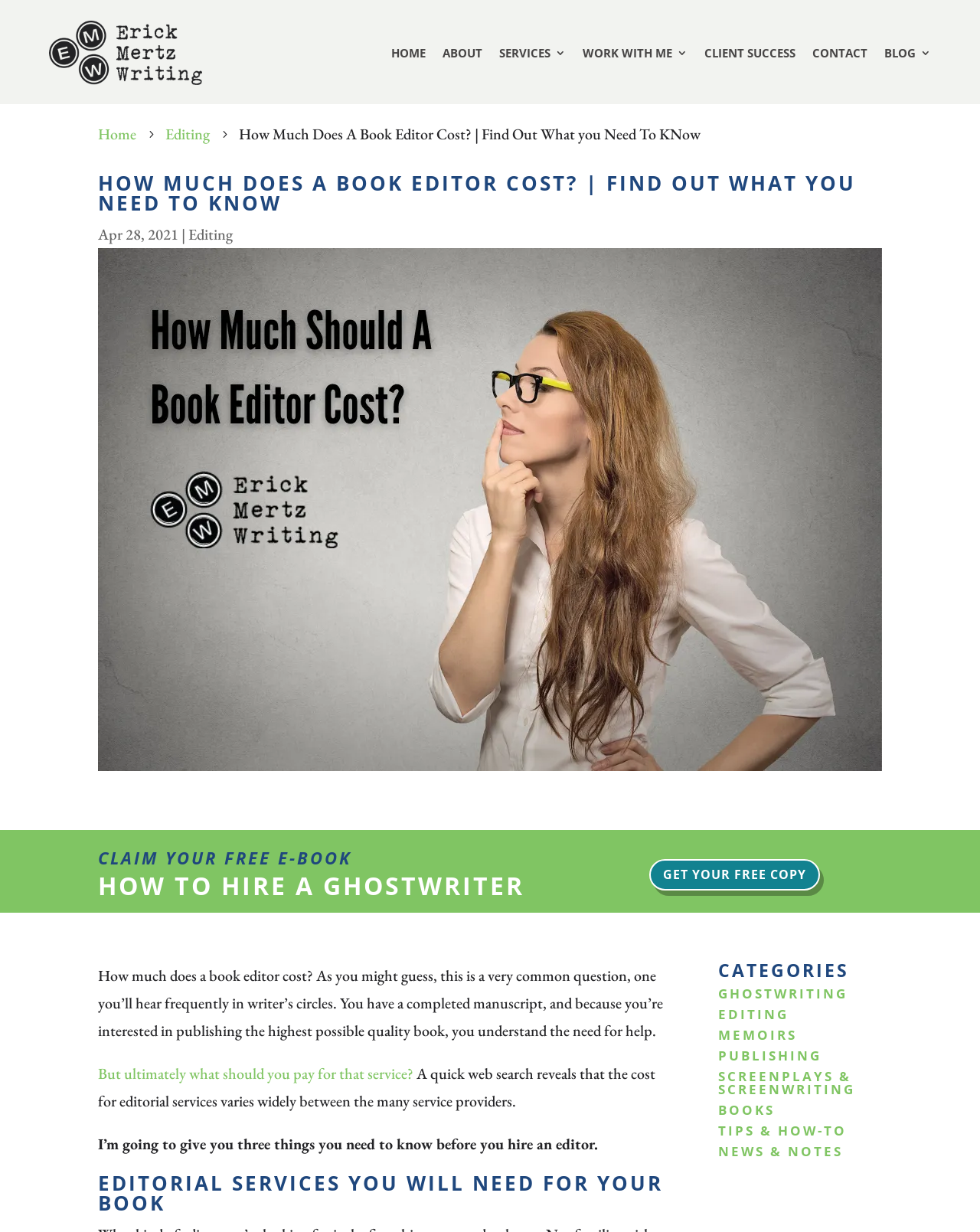Determine the bounding box coordinates for the region that must be clicked to execute the following instruction: "Click the 'CONTACT' link".

[0.829, 0.017, 0.885, 0.069]